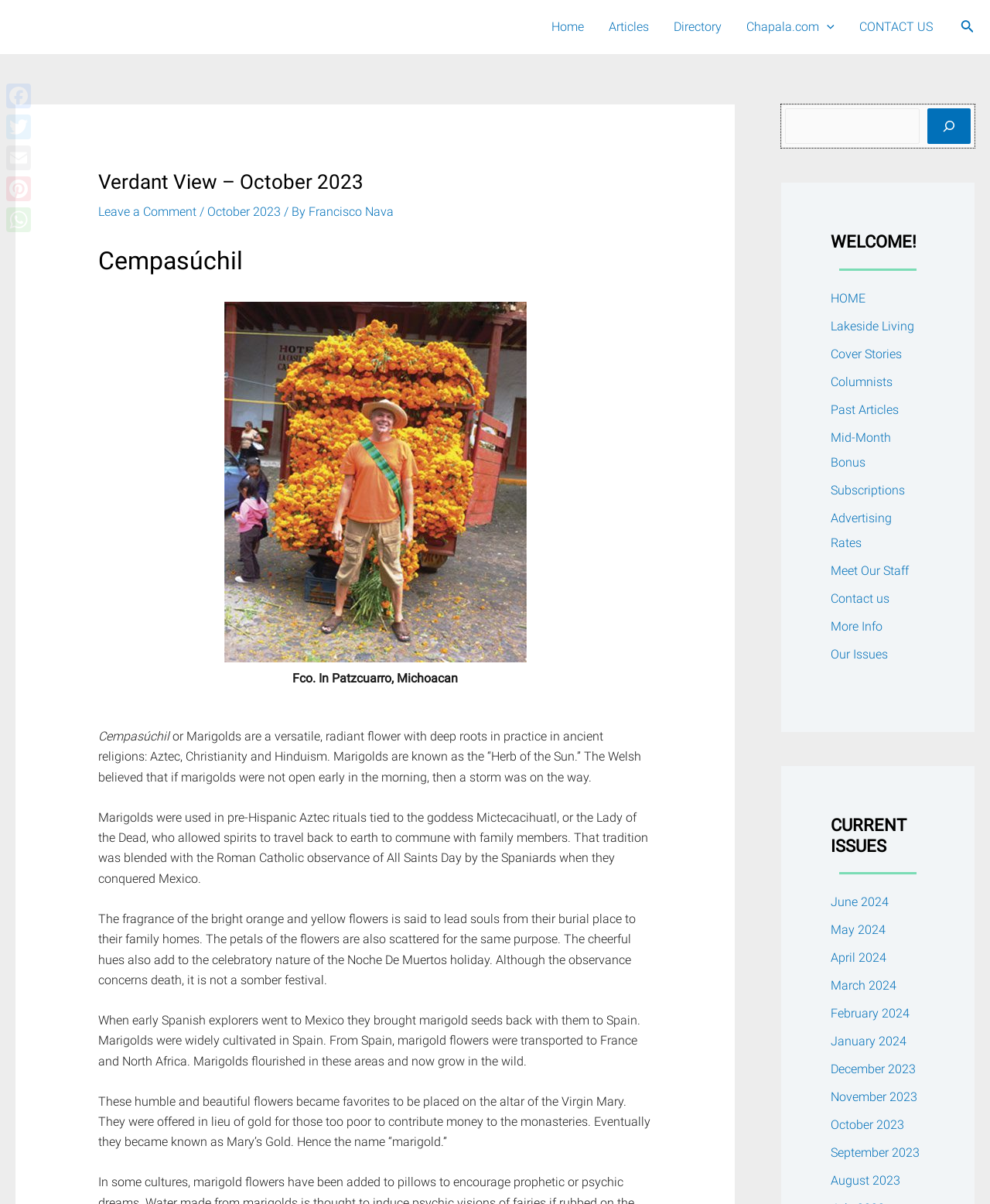Locate and provide the bounding box coordinates for the HTML element that matches this description: "Privacy Policy".

None